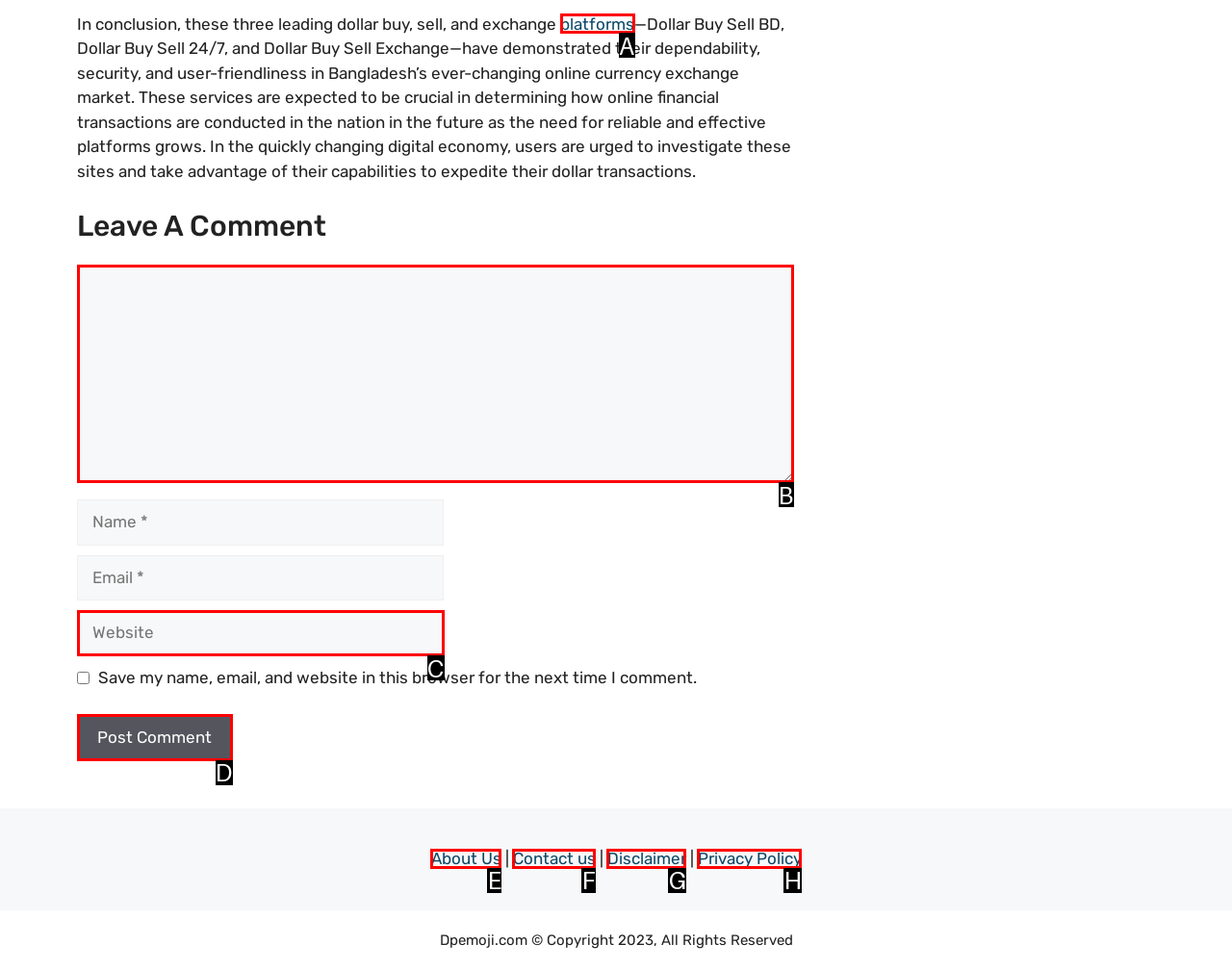Determine the HTML element that aligns with the description: Disclaimer
Answer by stating the letter of the appropriate option from the available choices.

G